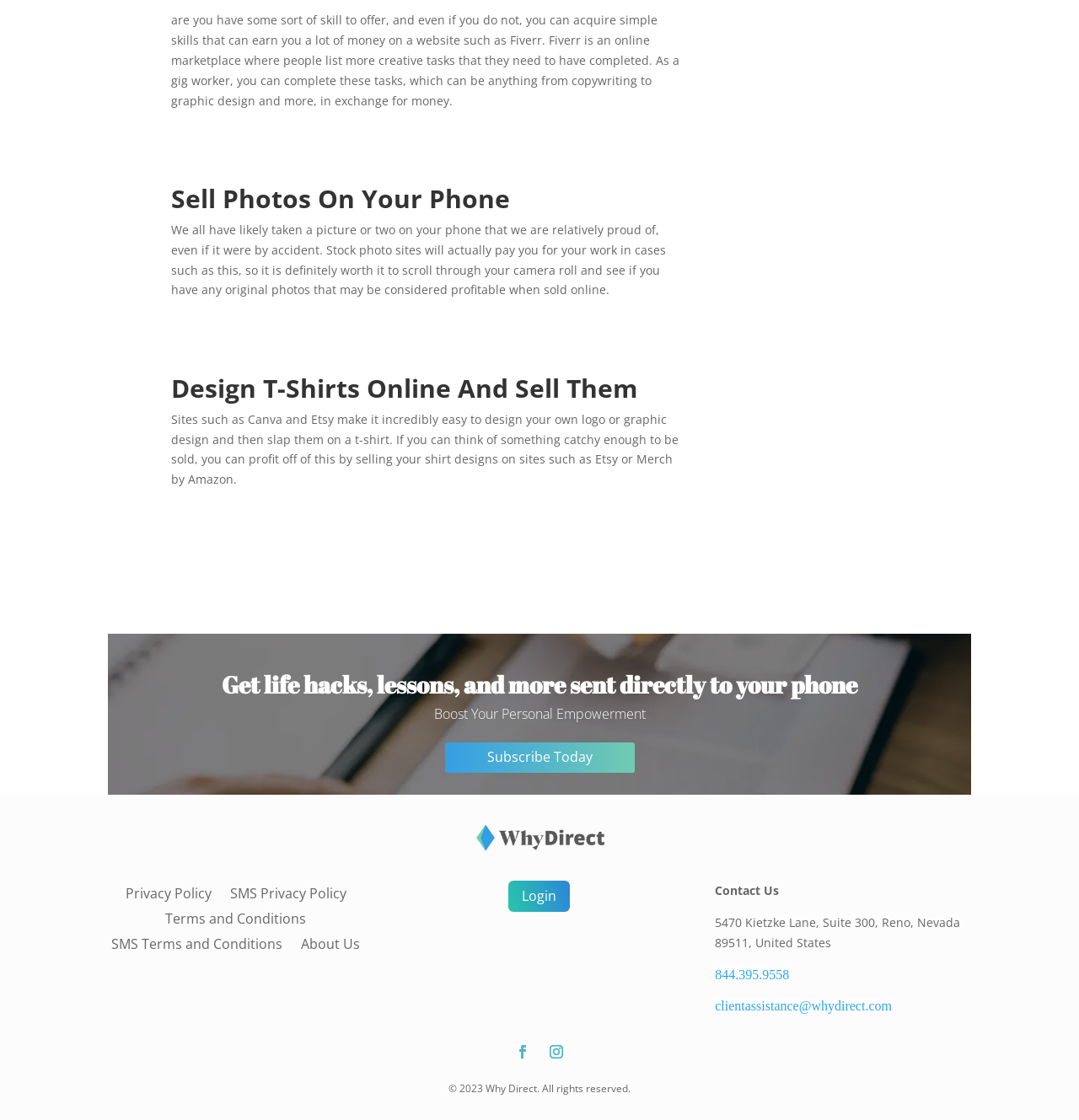Indicate the bounding box coordinates of the clickable region to achieve the following instruction: "View privacy policy."

[0.116, 0.792, 0.196, 0.809]